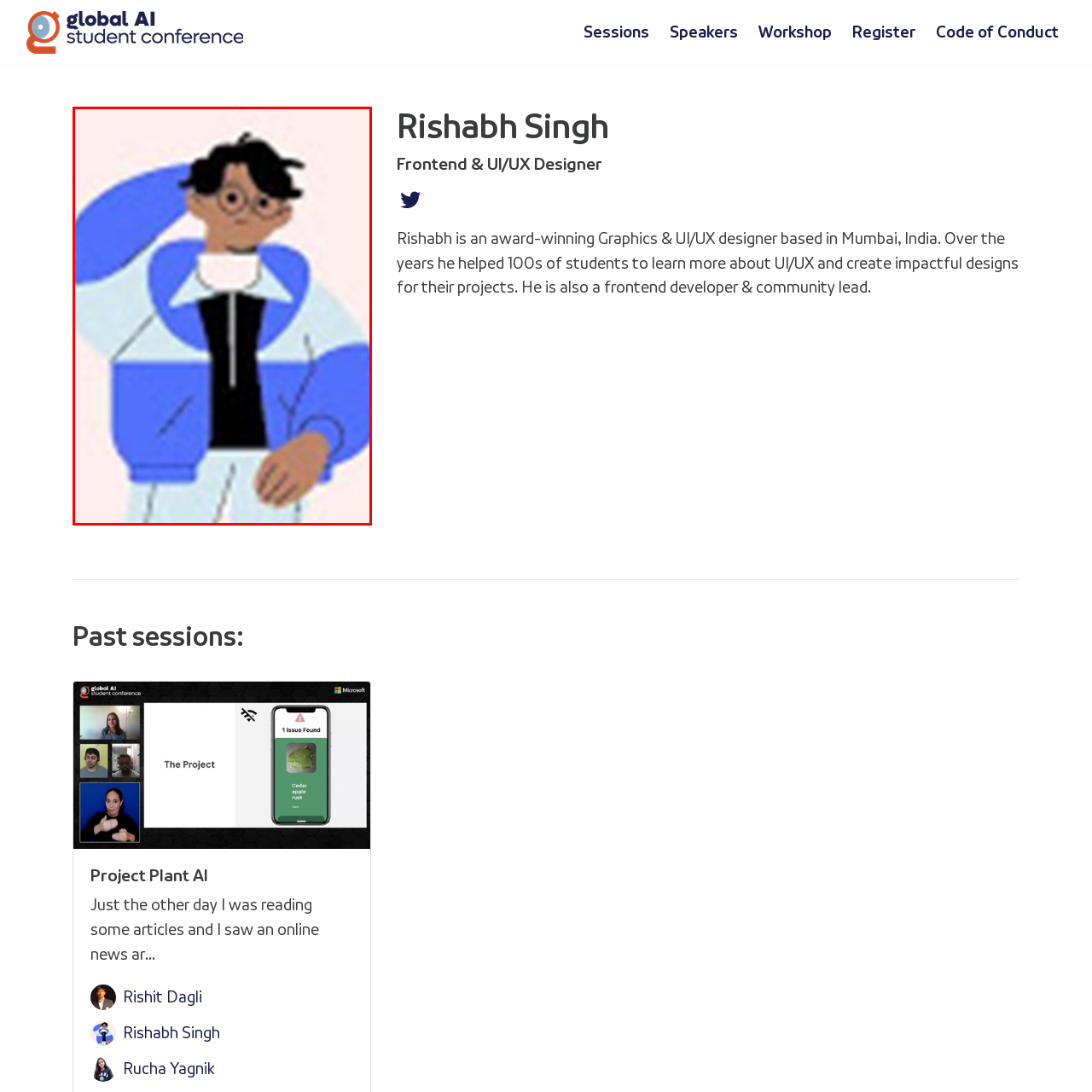What is the man doing with his hand?
Look at the image enclosed by the red bounding box and give a detailed answer using the visual information available in the image.

The man is posing thoughtfully, and one of his hands is raised to his head in a casual manner, indicating a contemplative or reflective gesture.